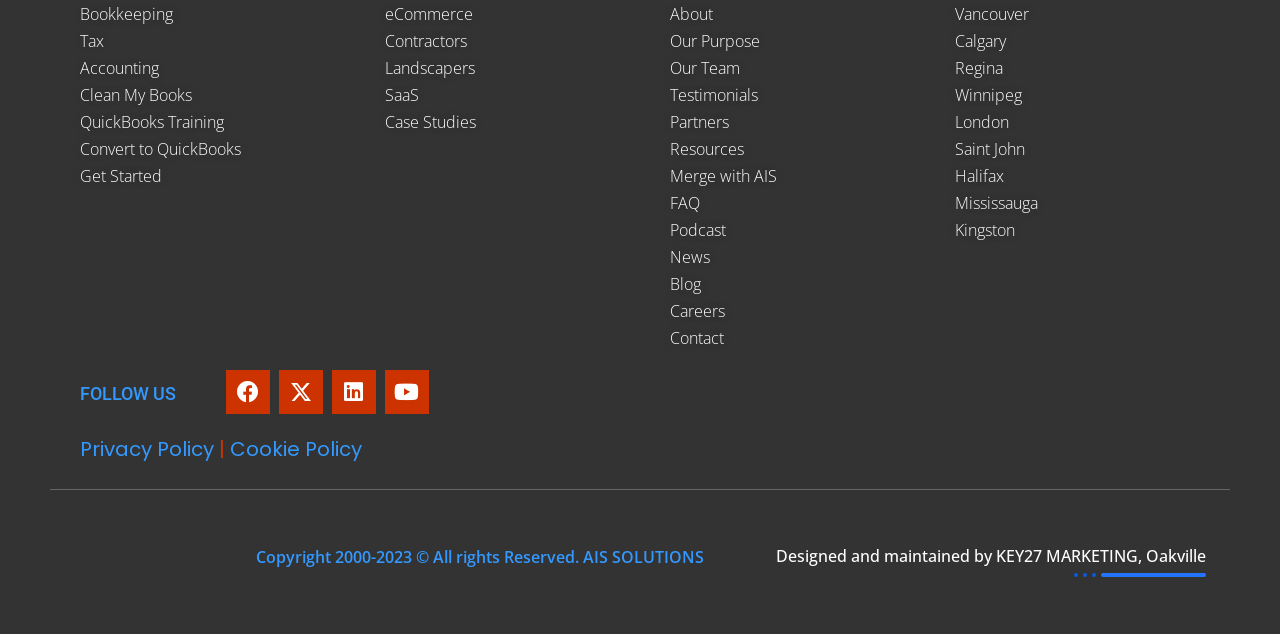What is the purpose of the 'Get Started' link?
Please use the image to provide a one-word or short phrase answer.

To begin using the service